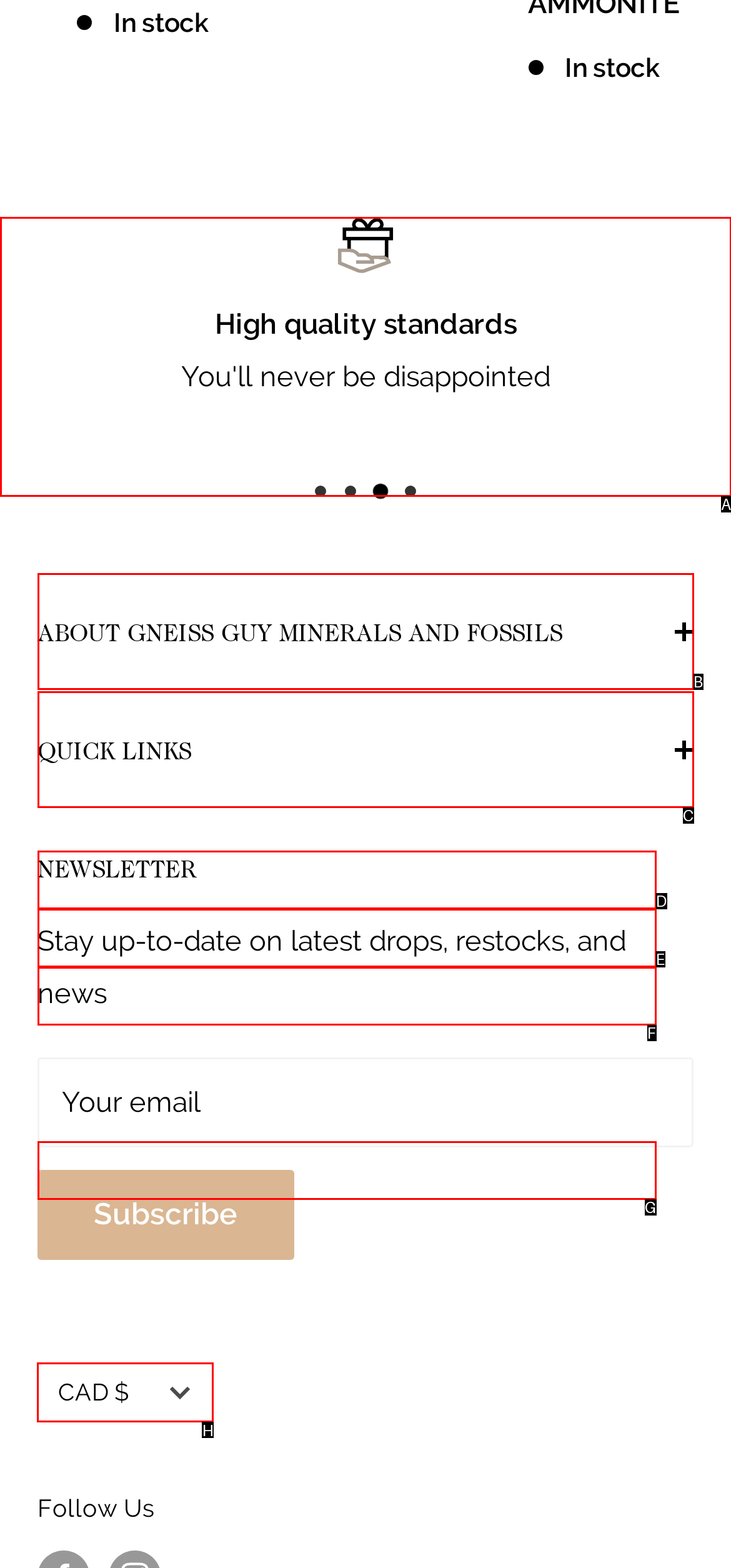Indicate which red-bounded element should be clicked to perform the task: Select a currency Answer with the letter of the correct option.

H